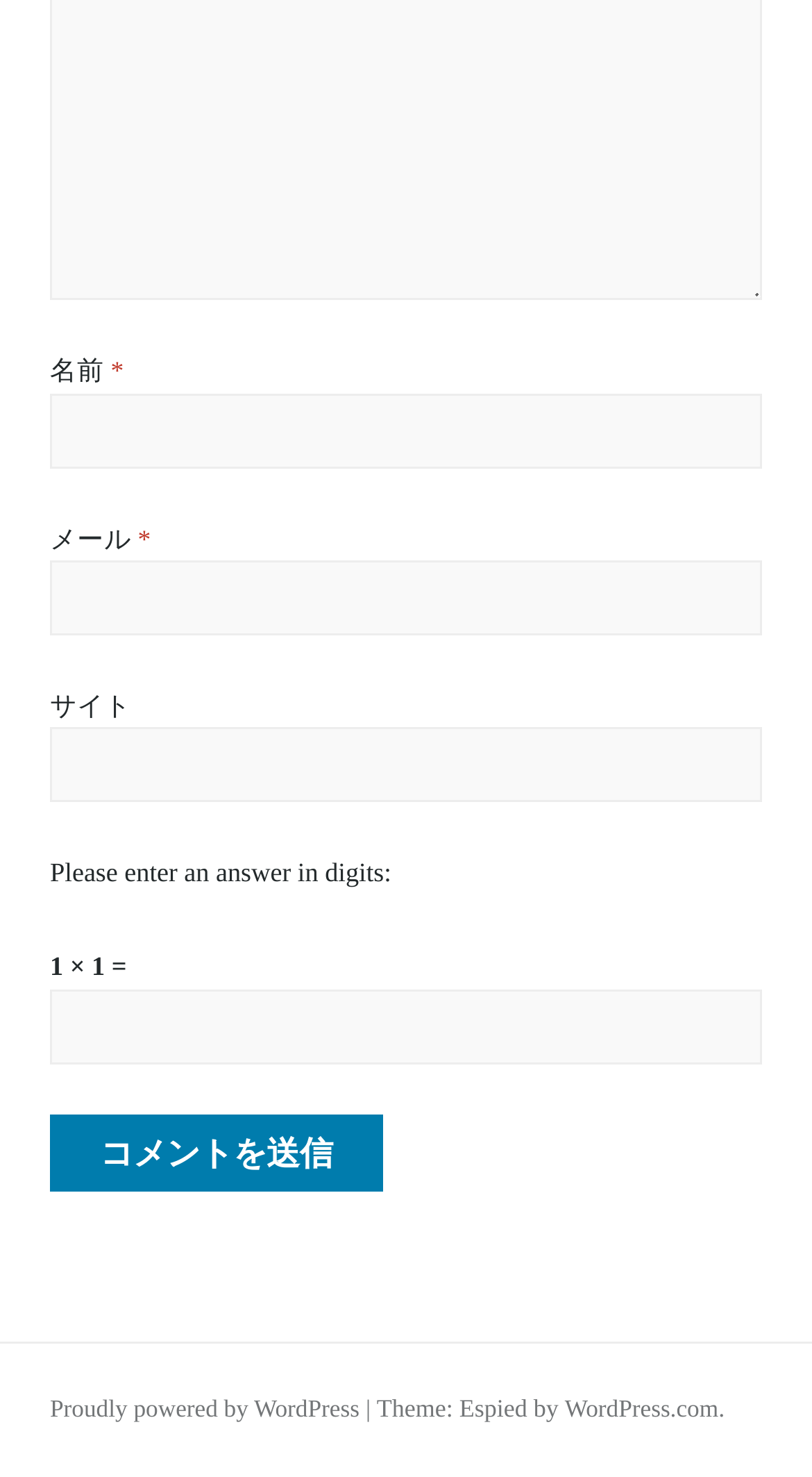Use a single word or phrase to respond to the question:
How many textboxes are there?

4